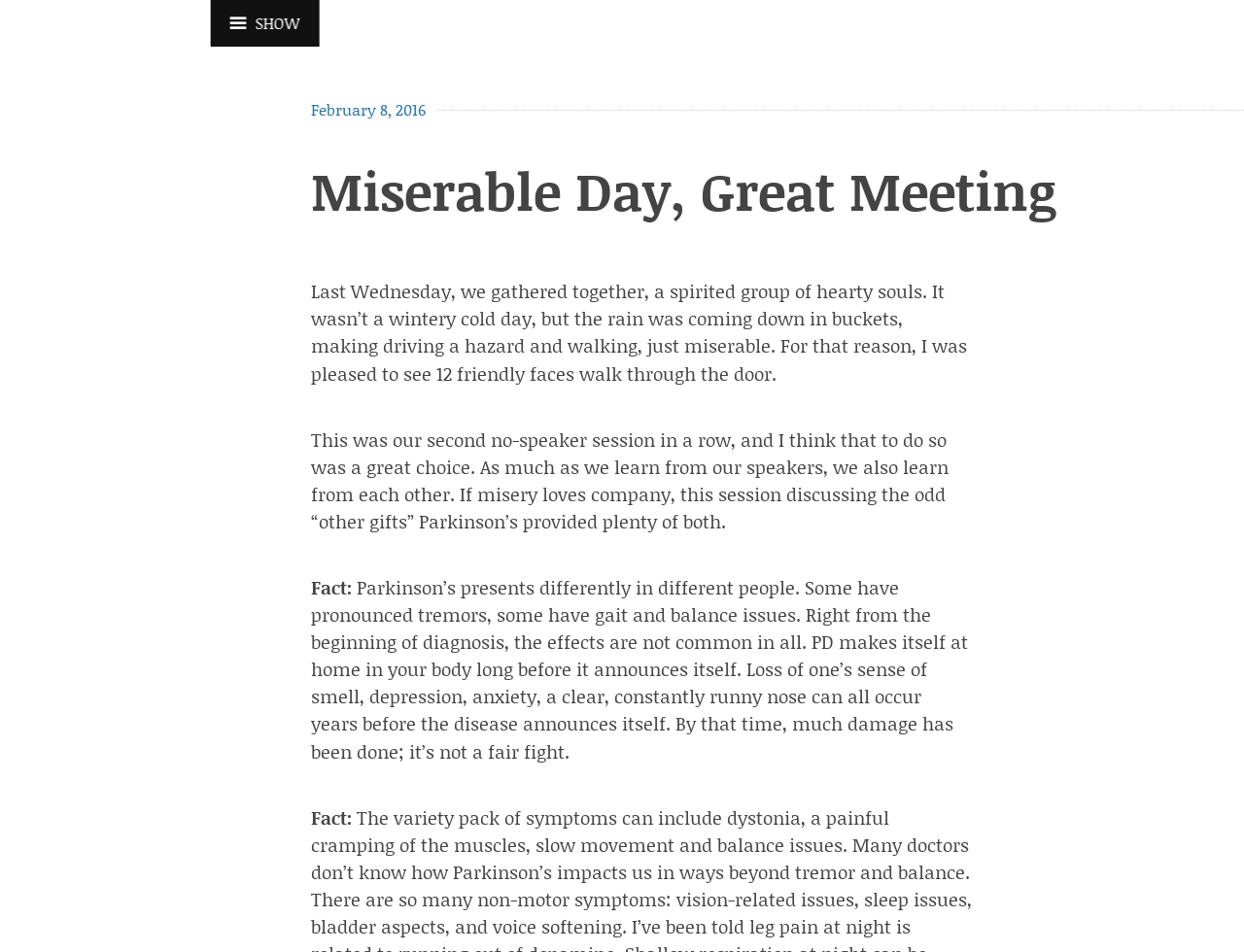Given the description of the UI element: "Show", predict the bounding box coordinates in the form of [left, top, right, bottom], with each value being a float between 0 and 1.

[0.0, 0.0, 0.088, 0.049]